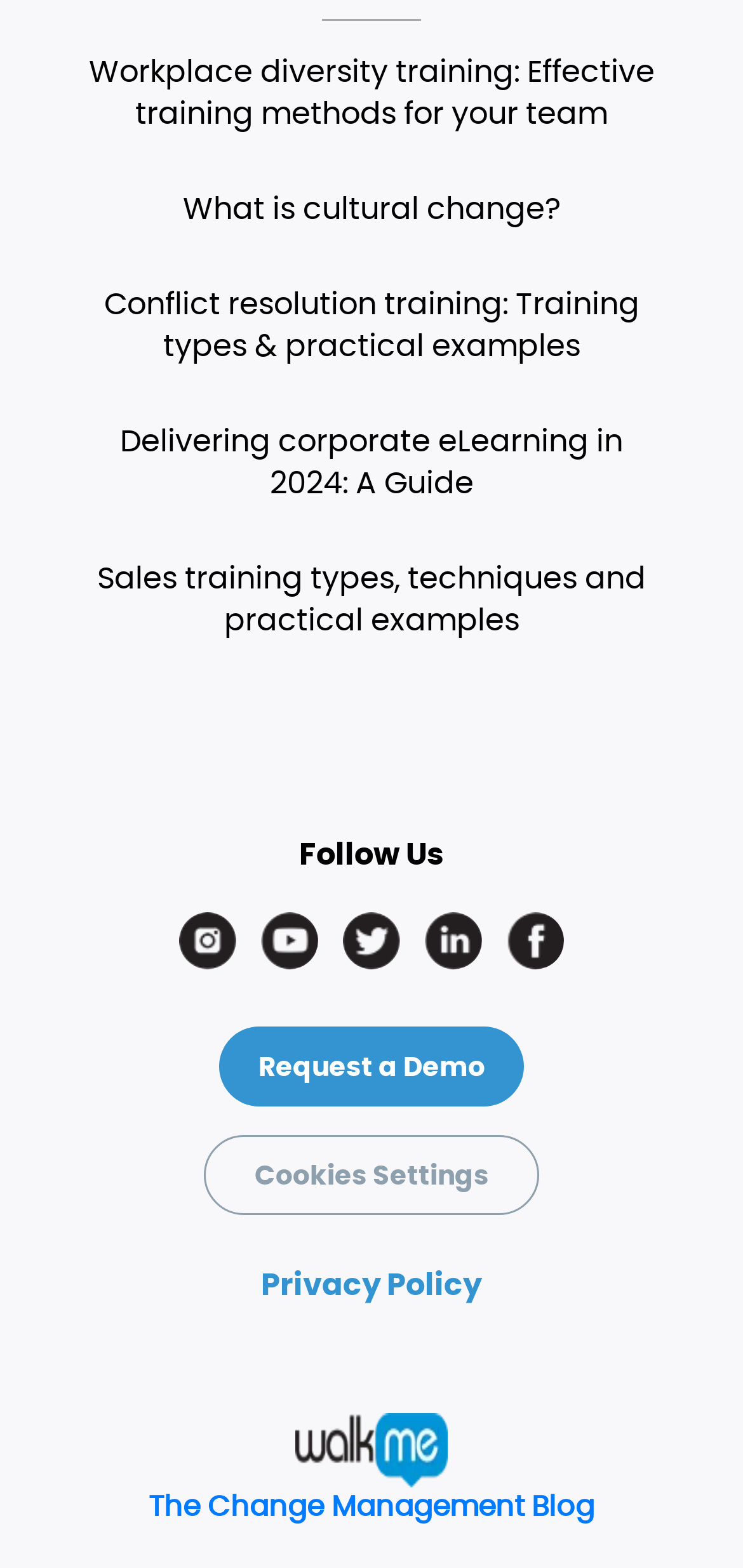Given the element description, predict the bounding box coordinates in the format (top-left x, top-left y, bottom-right x, bottom-right y). Make sure all values are between 0 and 1. Here is the element description: alt="Linkedin" title="Linkedin"

[0.572, 0.581, 0.649, 0.618]